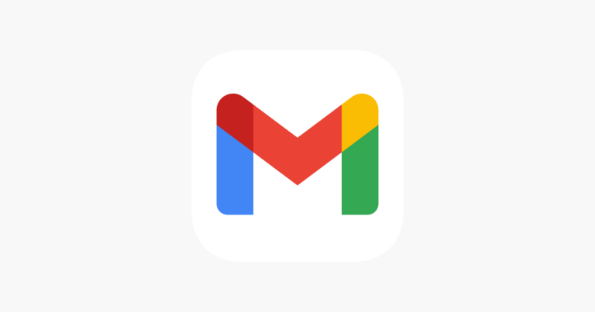Offer an in-depth caption for the image presented.

The image showcases the iconic Gmail logo, a modern design featuring a stylized envelope. The logo consists of a vibrant red "M" with the left side of the letter colored blue, while the right side incorporates yellow and green elements. This colorful composition not only reflects Gmail's branding but also symbolizes its utility in facilitating communication. Positioned against a clean, white backdrop, the design emphasizes a user-friendly approach and efficiency in managing emails. The image aligns with the overarching theme of email organization and productivity, as discussed in the accompanying text about the Inbox Zero strategy, which helps users keep their Gmail experience clutter-free and streamlined.